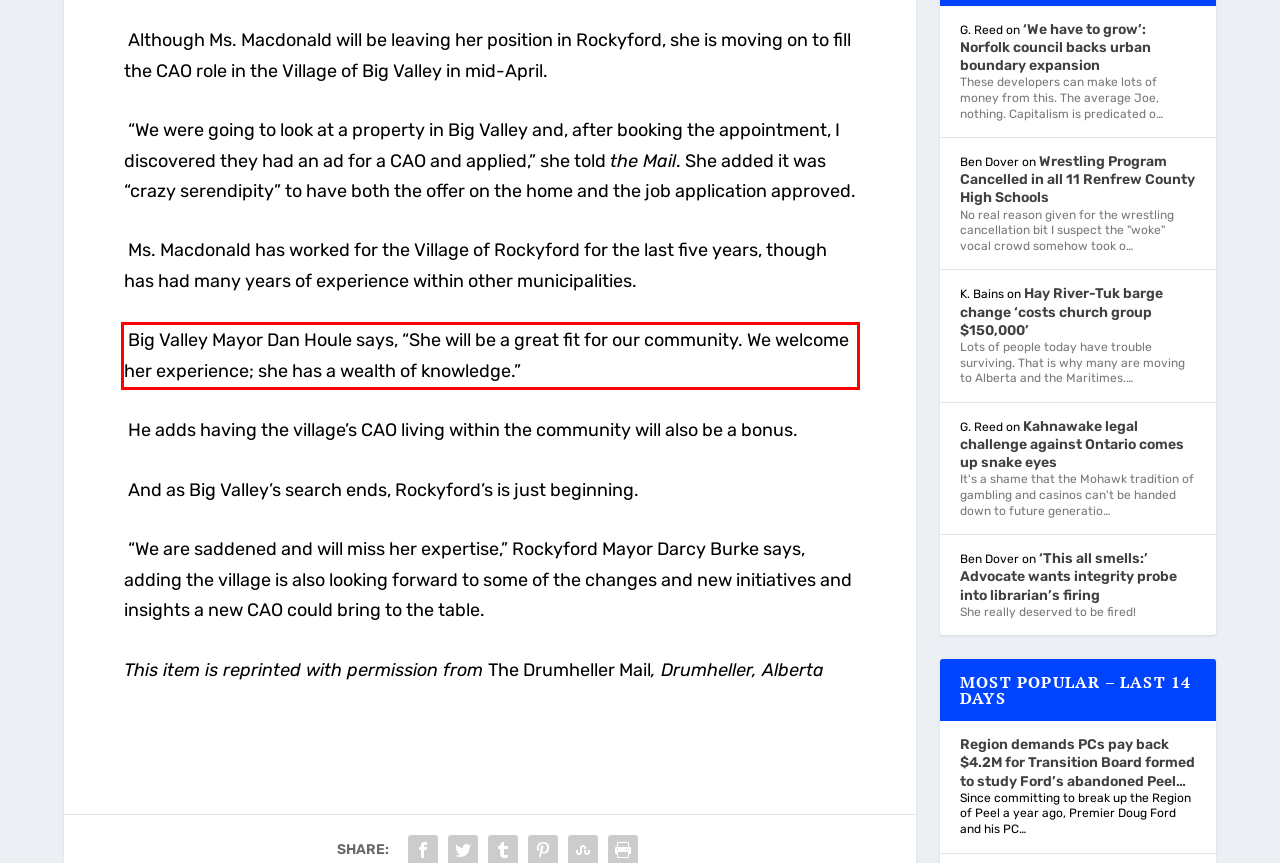Please identify and extract the text from the UI element that is surrounded by a red bounding box in the provided webpage screenshot.

Big Valley Mayor Dan Houle says, “She will be a great fit for our community. We welcome her experience; she has a wealth of knowledge.”